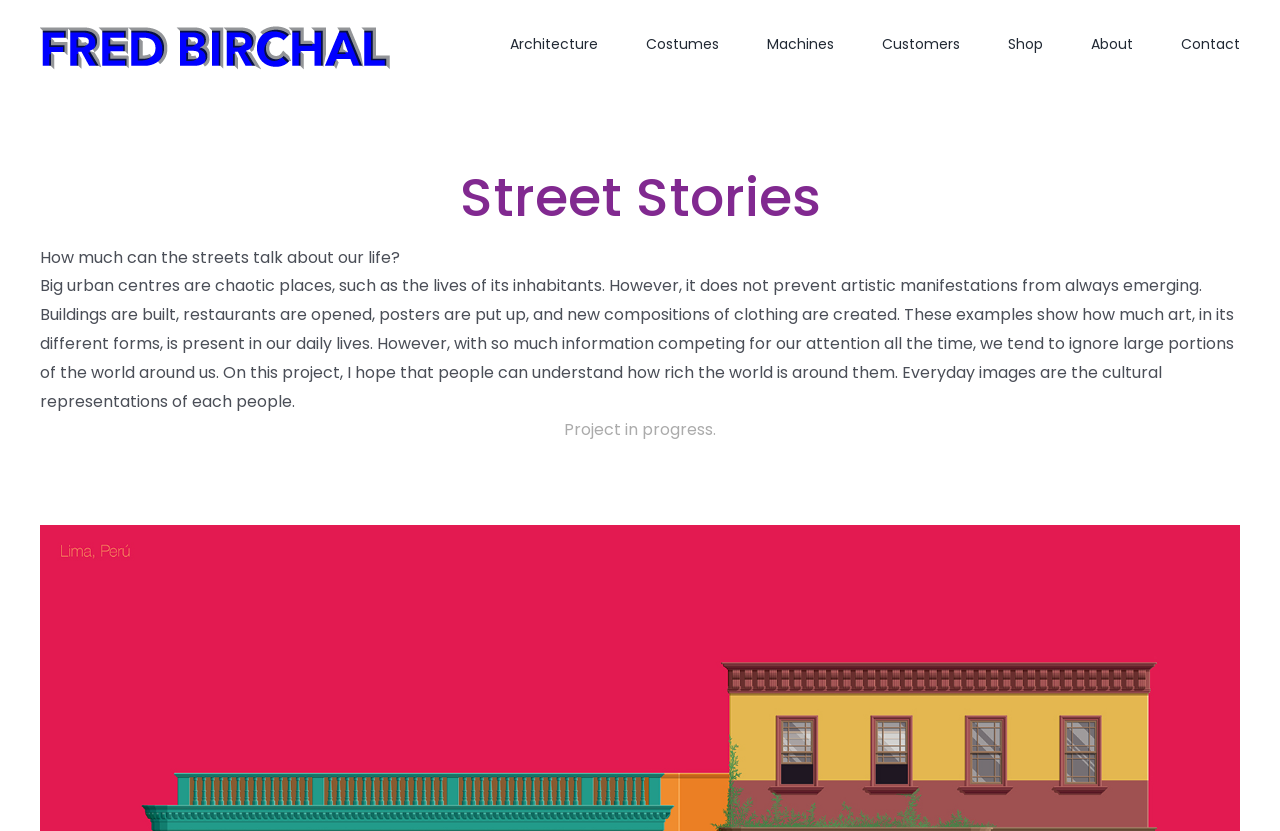Highlight the bounding box coordinates of the region I should click on to meet the following instruction: "Visit the 'About' page".

[0.852, 0.0, 0.885, 0.101]